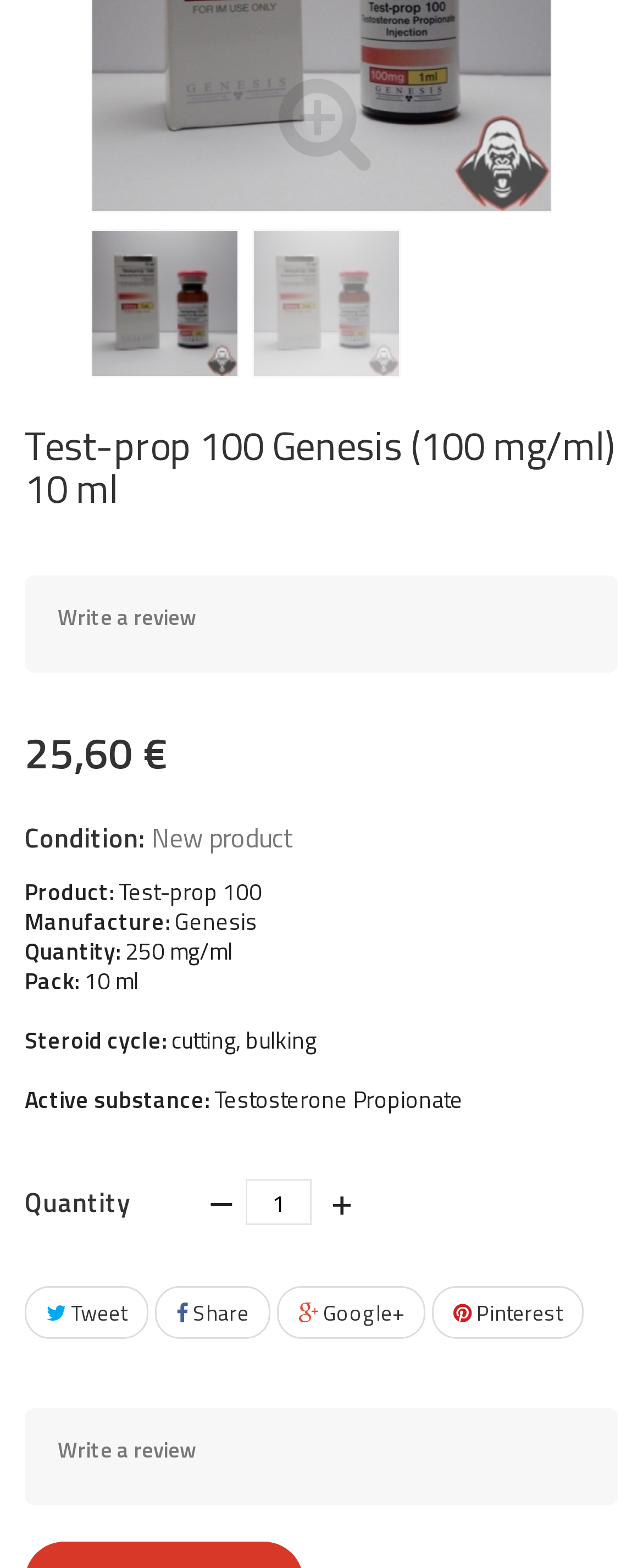Based on the image, give a detailed response to the question: What is the product name?

The product name can be found in the 'Product:' section, which is located at the top of the webpage. The text 'Test-prop 100' is displayed next to the 'Product:' label.